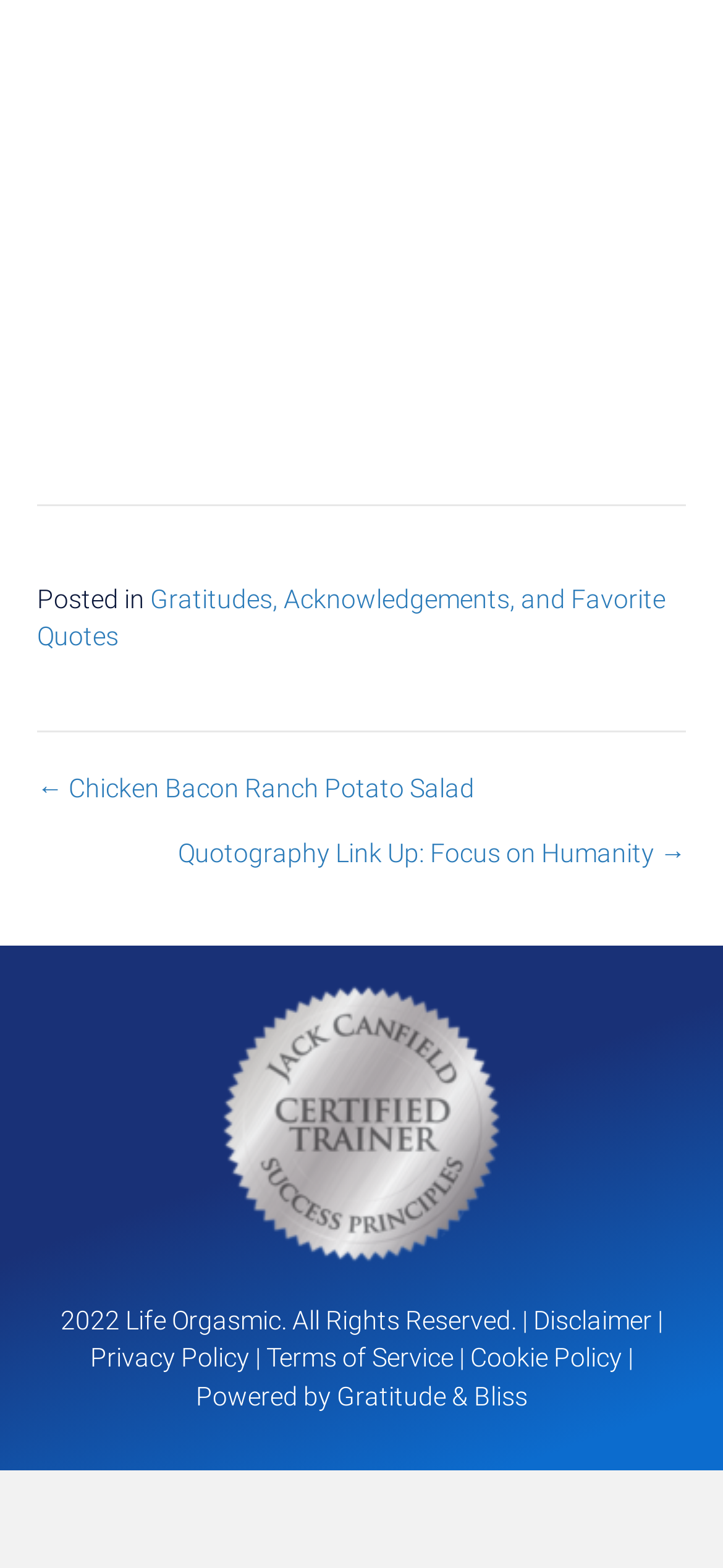Determine the bounding box of the UI component based on this description: "Privacy Policy". The bounding box coordinates should be four float values between 0 and 1, i.e., [left, top, right, bottom].

[0.124, 0.857, 0.345, 0.876]